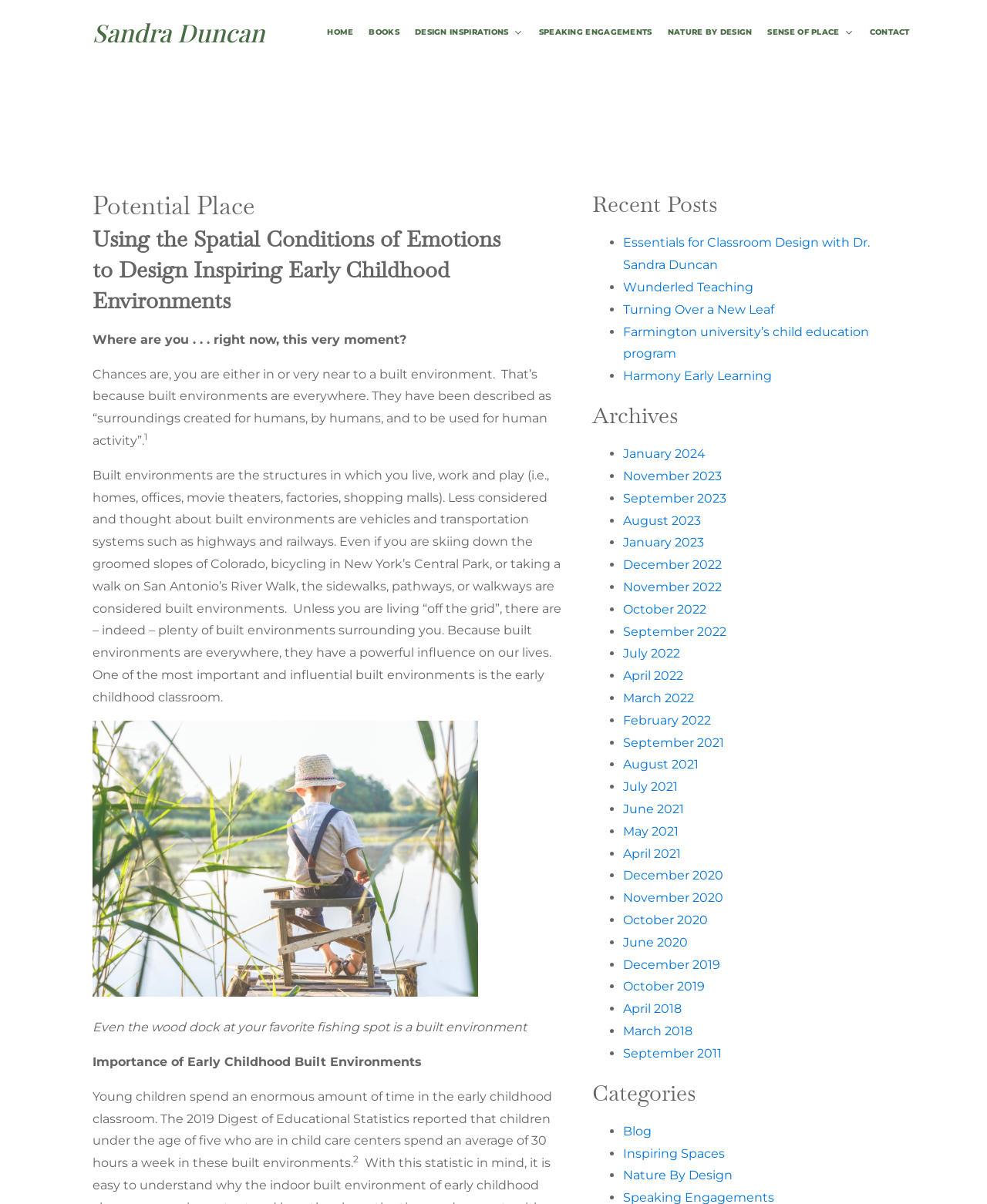Highlight the bounding box coordinates of the element that should be clicked to carry out the following instruction: "Share this post on social media". The coordinates must be given as four float numbers ranging from 0 to 1, i.e., [left, top, right, bottom].

None